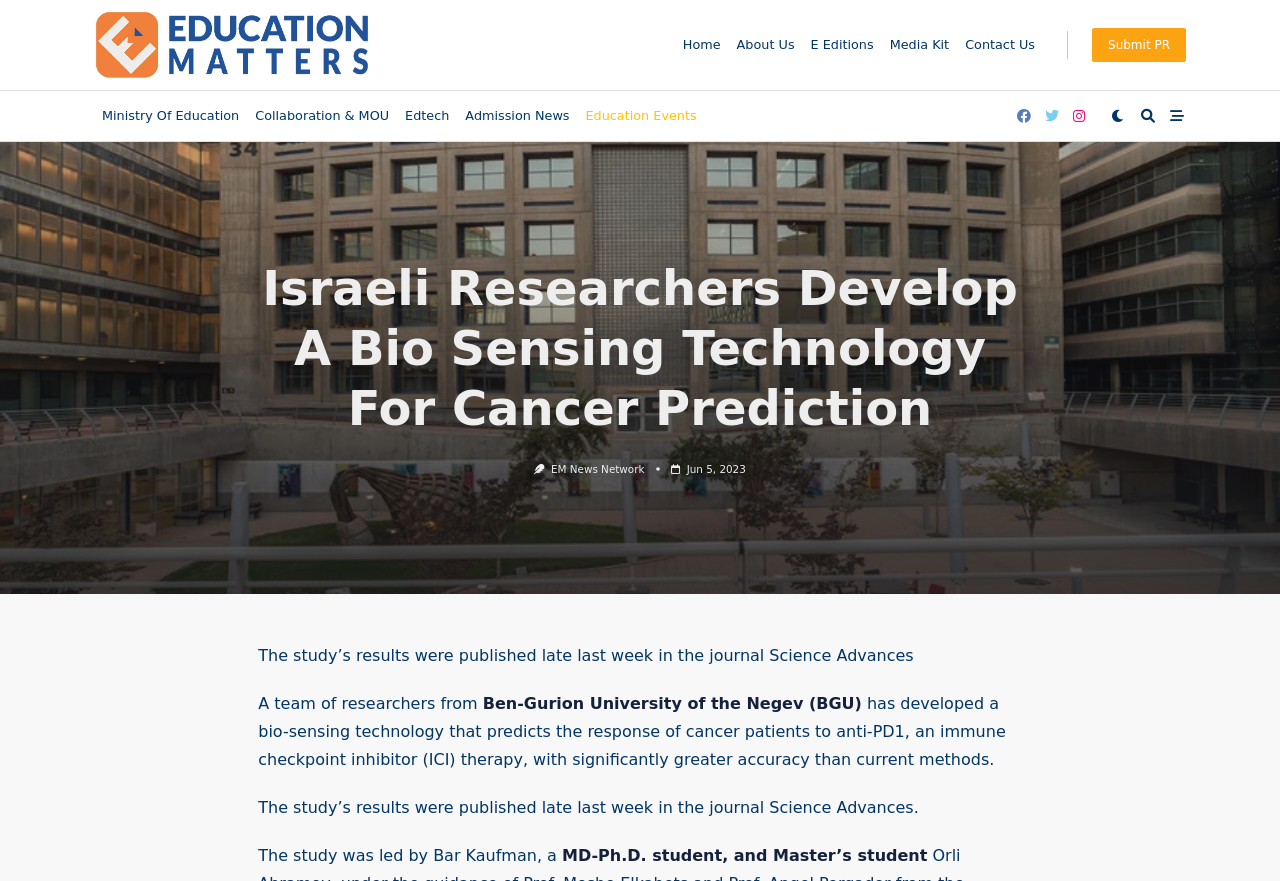What is the name of the journal where the study's results were published?
Based on the image, answer the question with a single word or brief phrase.

Science Advances